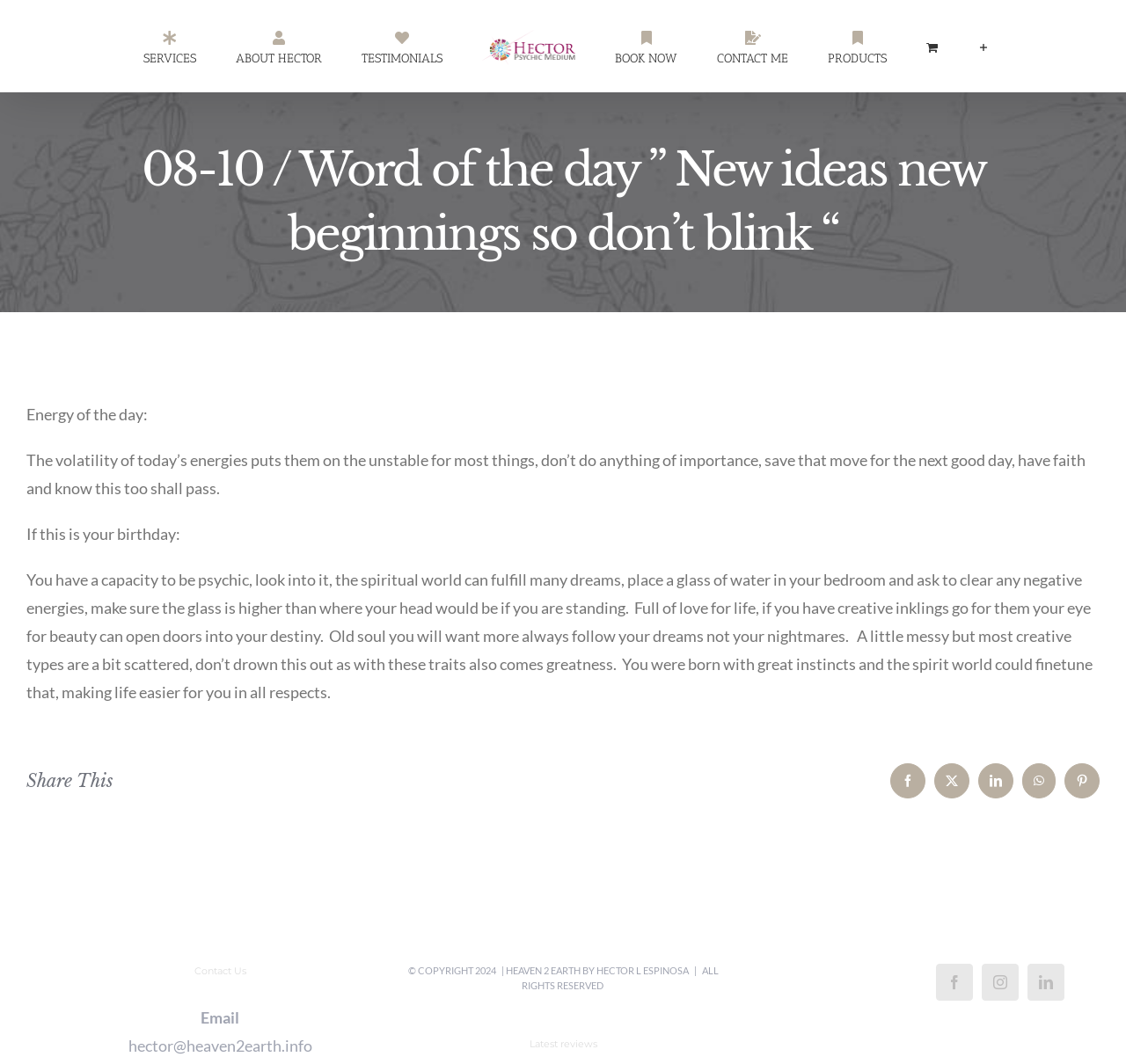Identify the bounding box coordinates of the area you need to click to perform the following instruction: "Share on Facebook".

[0.791, 0.717, 0.822, 0.75]